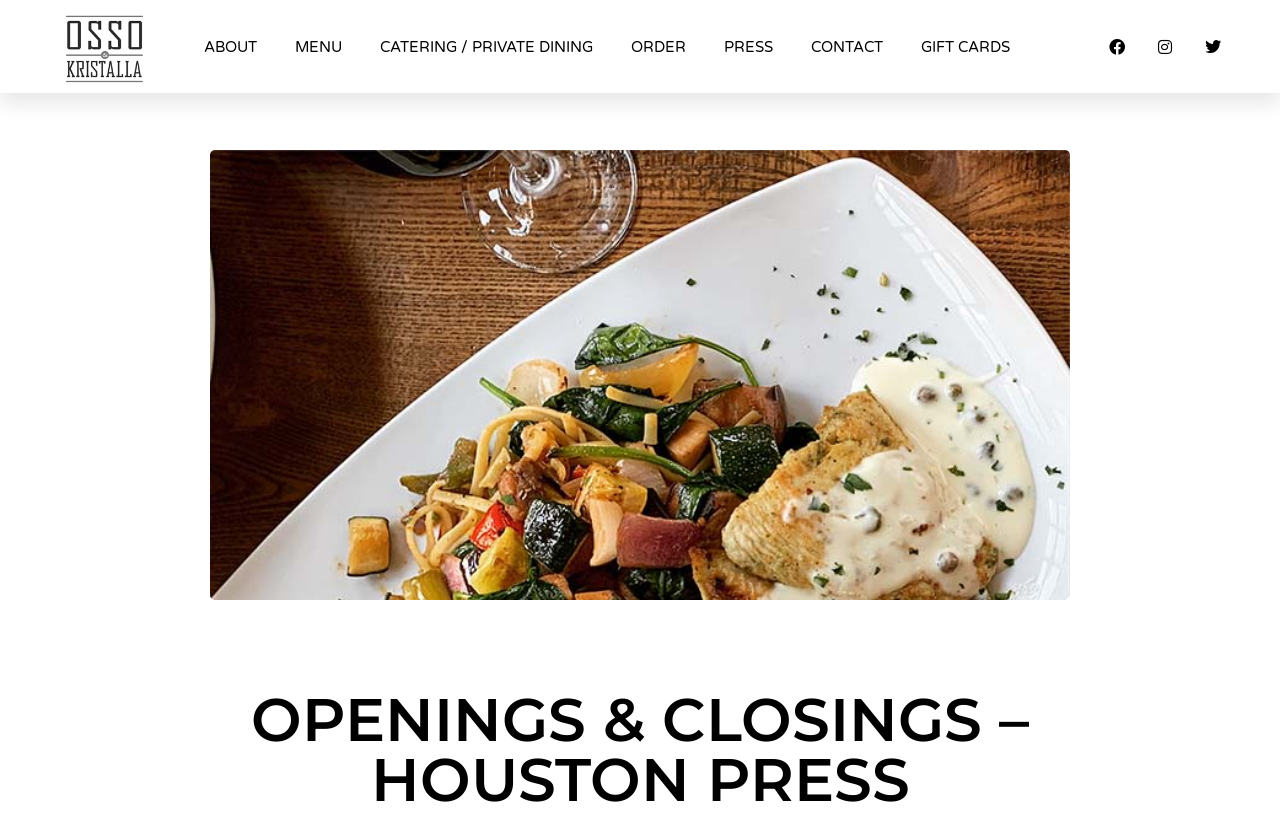Please locate the UI element described by "GIFT CARDS" and provide its bounding box coordinates.

[0.719, 0.002, 0.789, 0.111]